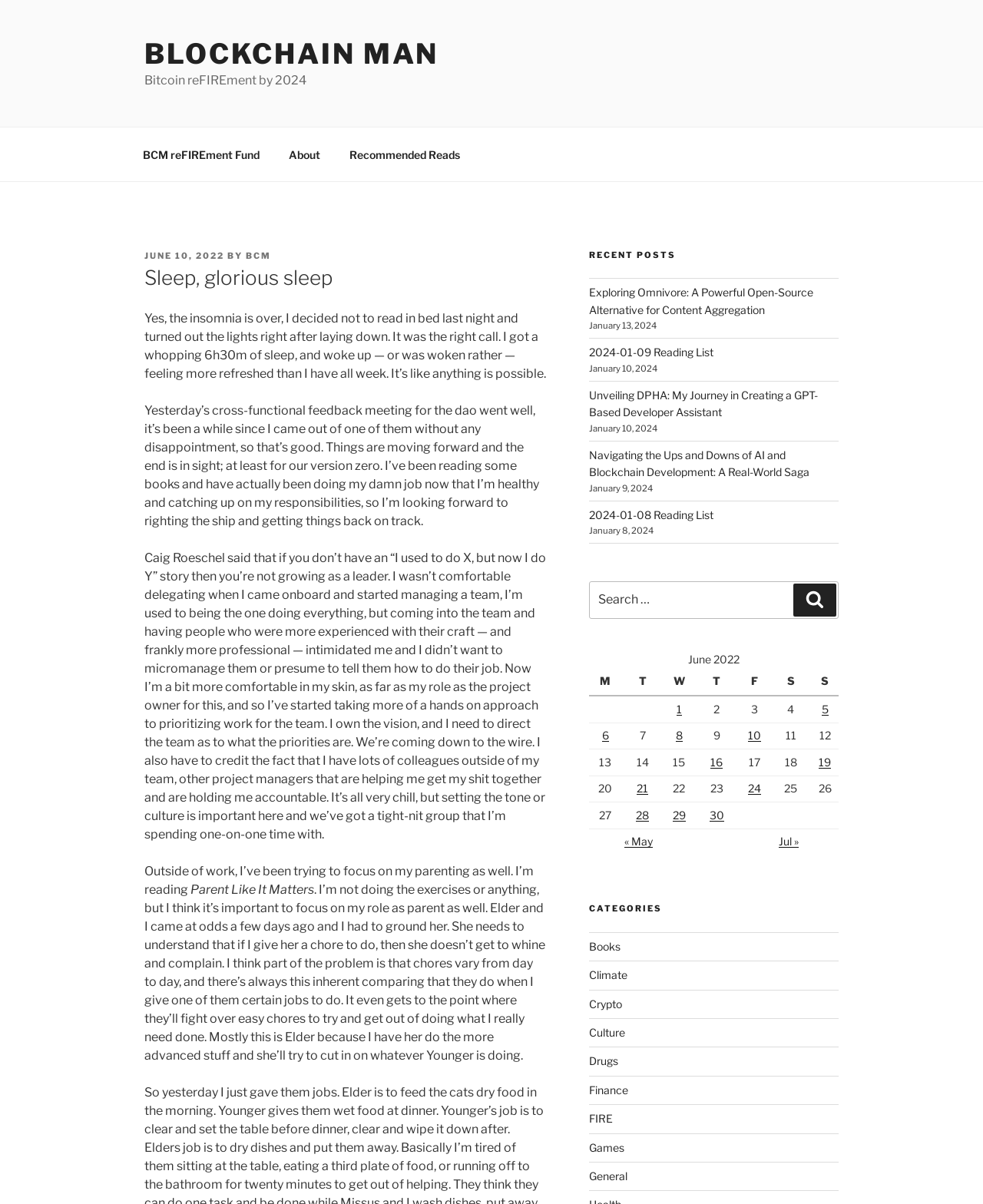Provide the bounding box coordinates for the area that should be clicked to complete the instruction: "Click FINRA Arbitration link".

None